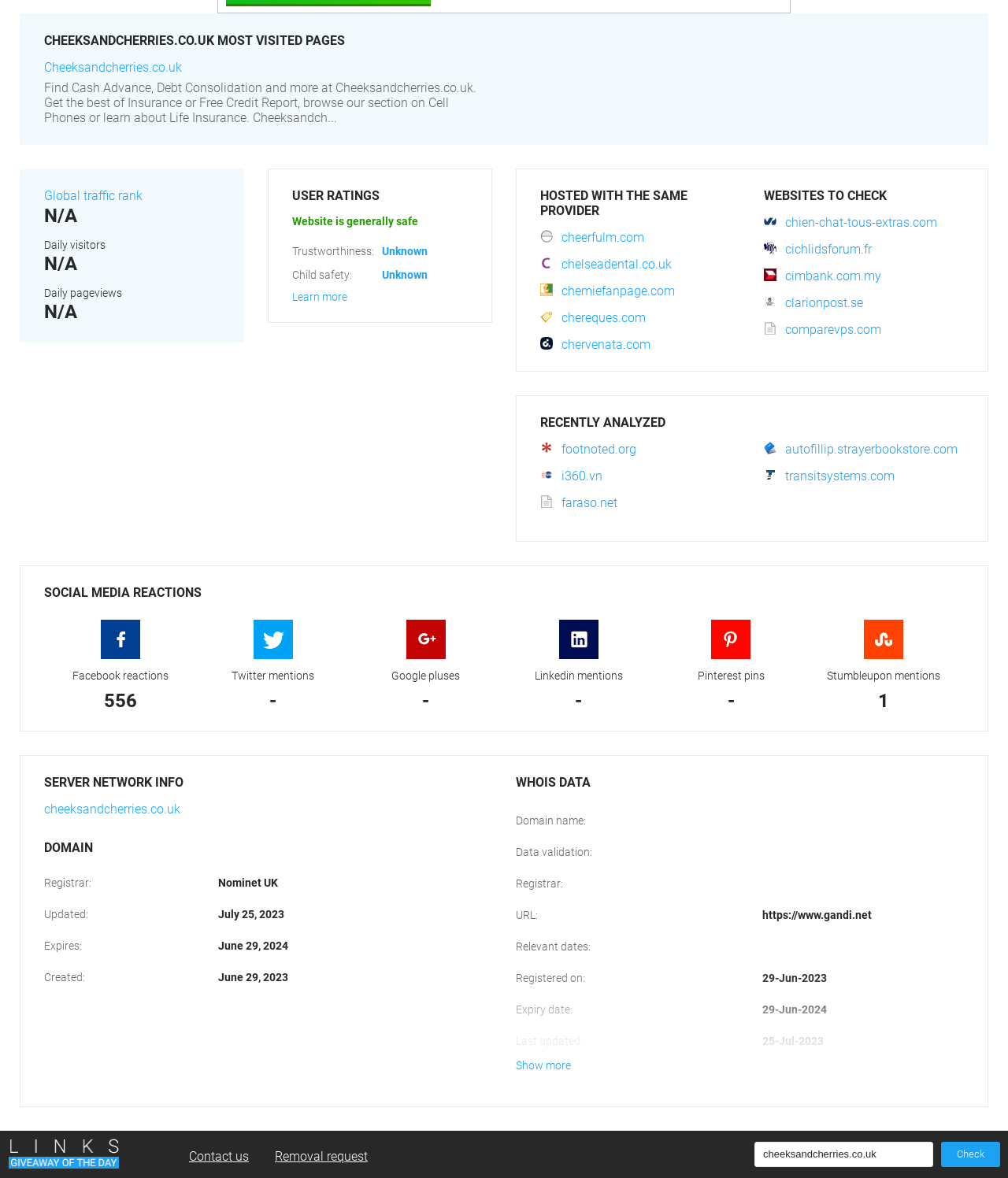Identify the bounding box for the described UI element: "Global traffic rank".

[0.044, 0.16, 0.141, 0.173]